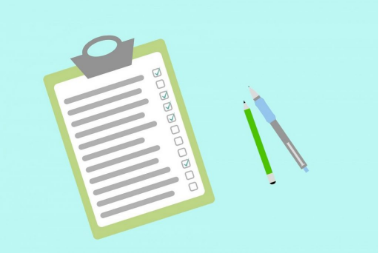Describe in detail everything you see in the image.

The image depicts a green clipboard featuring a checklist with several items marked as completed, symbolizing organization and task management. Beside the clipboard are two writing instruments: a light blue pen and a vibrant green pencil, both suggesting readiness for note-taking or further task documentation. The background presents a soft blue hue, enhancing the overall clarity and visual appeal of the image. This illustration is relevant to the context of managing insurance and billing information, likely serving as a visual aid for patients to stay organized concerning their medical appointments and insurance requirements.